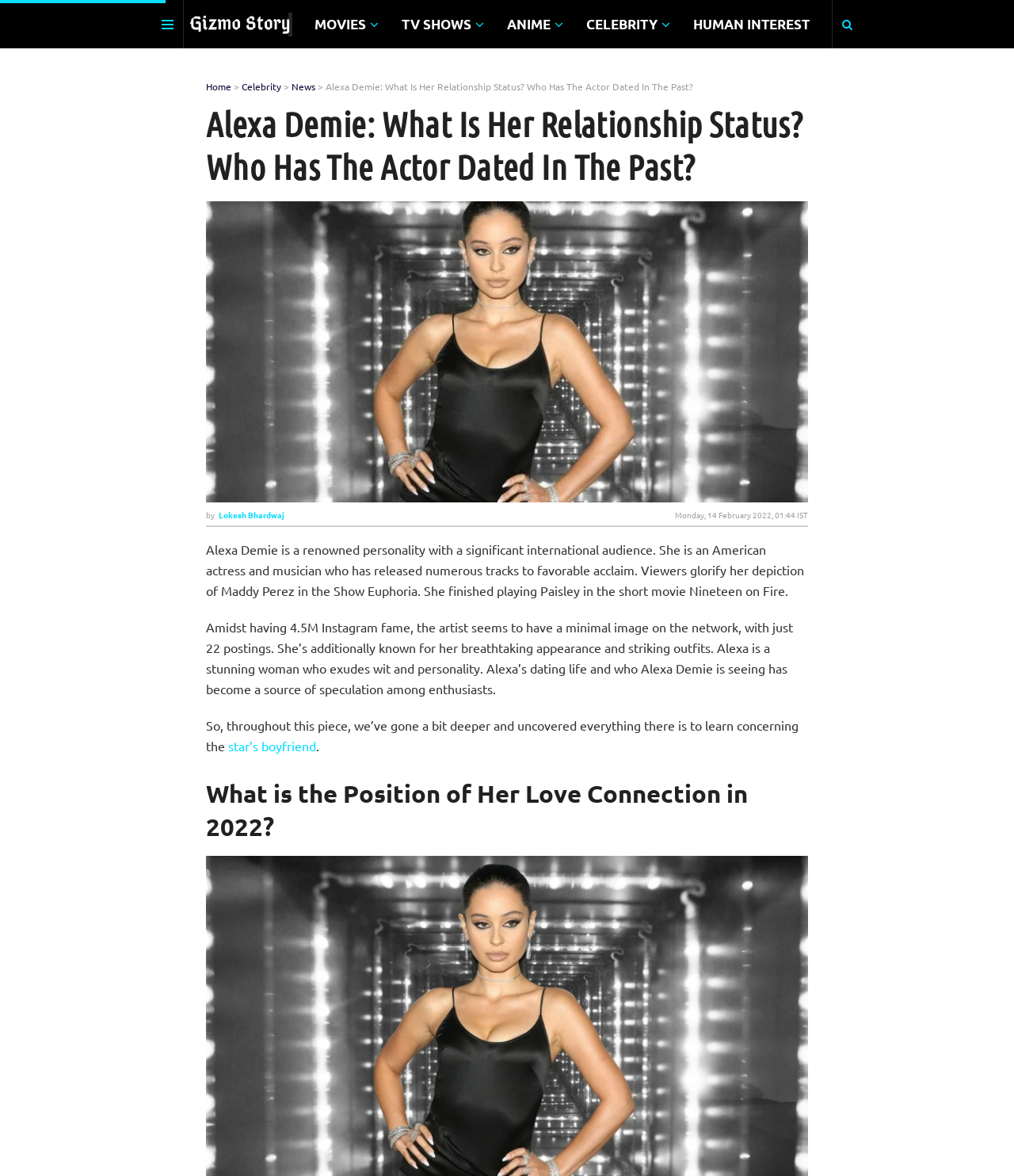Please specify the bounding box coordinates of the clickable region to carry out the following instruction: "Check the article posted by Lokesh Bhardwaj". The coordinates should be four float numbers between 0 and 1, in the format [left, top, right, bottom].

[0.212, 0.433, 0.28, 0.443]